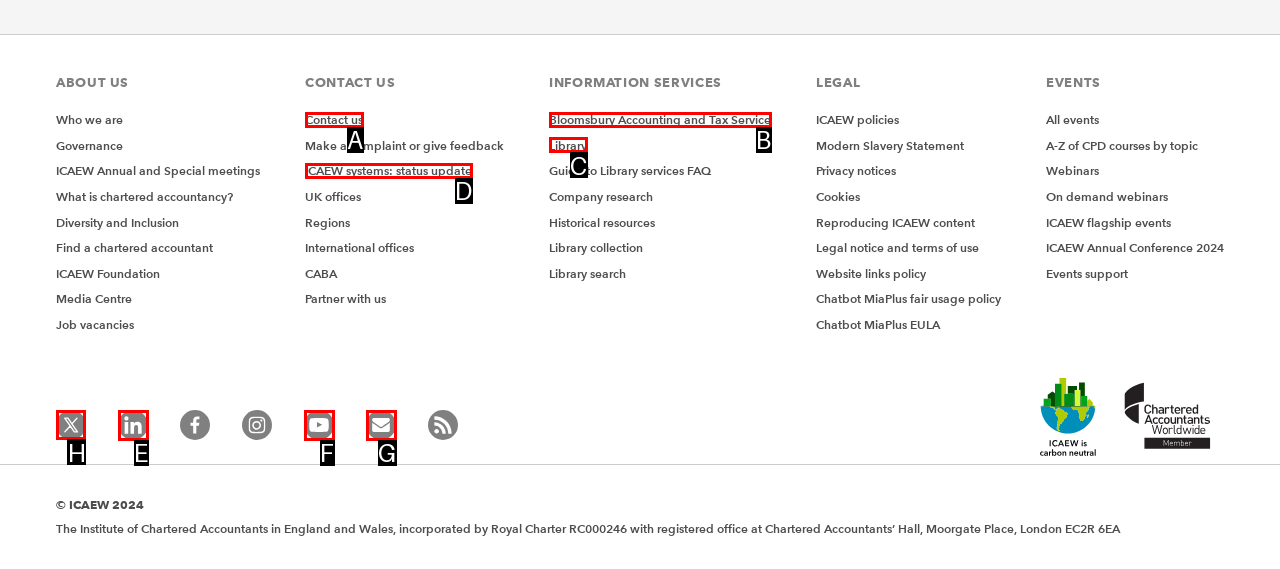What letter corresponds to the UI element to complete this task: Follow us on Twitter
Answer directly with the letter.

H